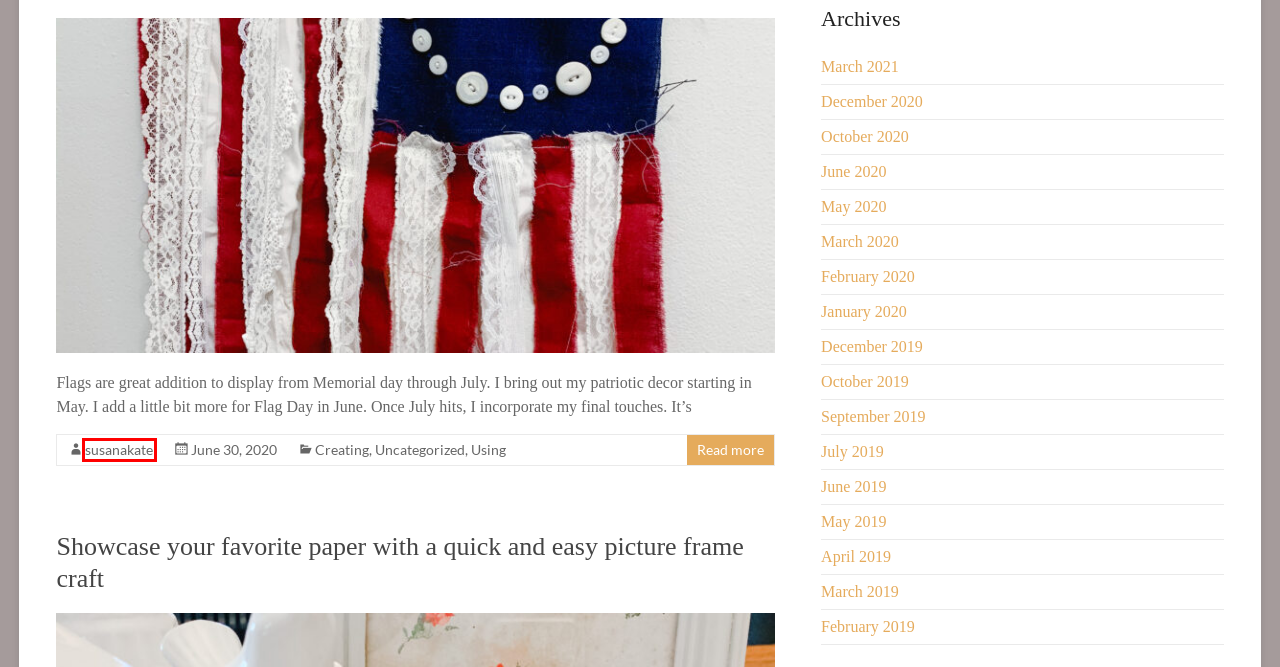Look at the screenshot of a webpage, where a red bounding box highlights an element. Select the best description that matches the new webpage after clicking the highlighted element. Here are the candidates:
A. susanakate – Novel Goods
B. January 2020 – Novel Goods
C. May 2019 – Novel Goods
D. May 2020 – Novel Goods
E. March 2019 – Novel Goods
F. June 2020 – Novel Goods
G. July 2019 – Novel Goods
H. Showcase your favorite paper with a quick and easy picture frame craft – Novel Goods

A